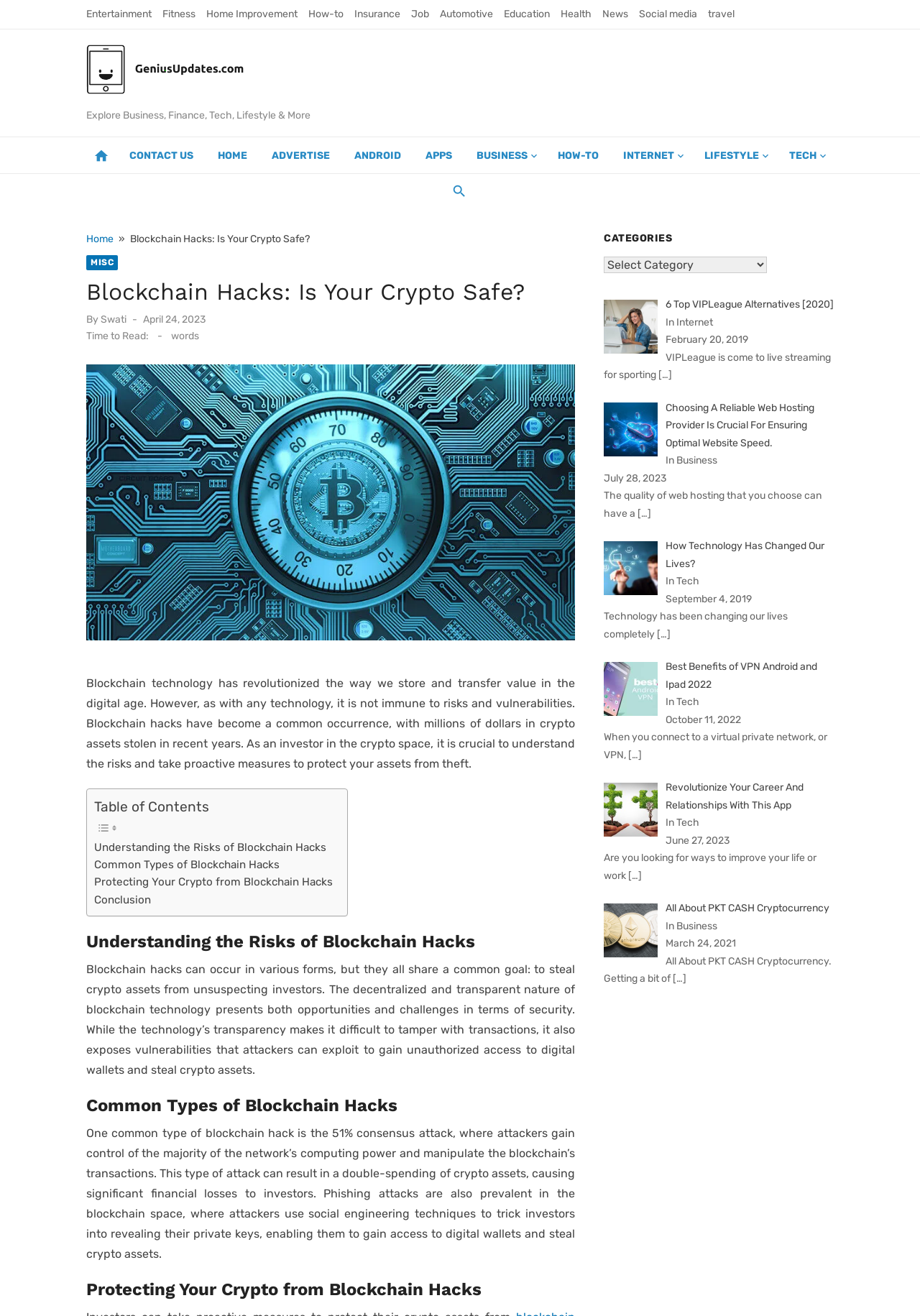Please identify the bounding box coordinates of the element's region that I should click in order to complete the following instruction: "Click on 'Blockchain Hacks: Is Your Crypto Safe?'". The bounding box coordinates consist of four float numbers between 0 and 1, i.e., [left, top, right, bottom].

[0.141, 0.177, 0.337, 0.186]